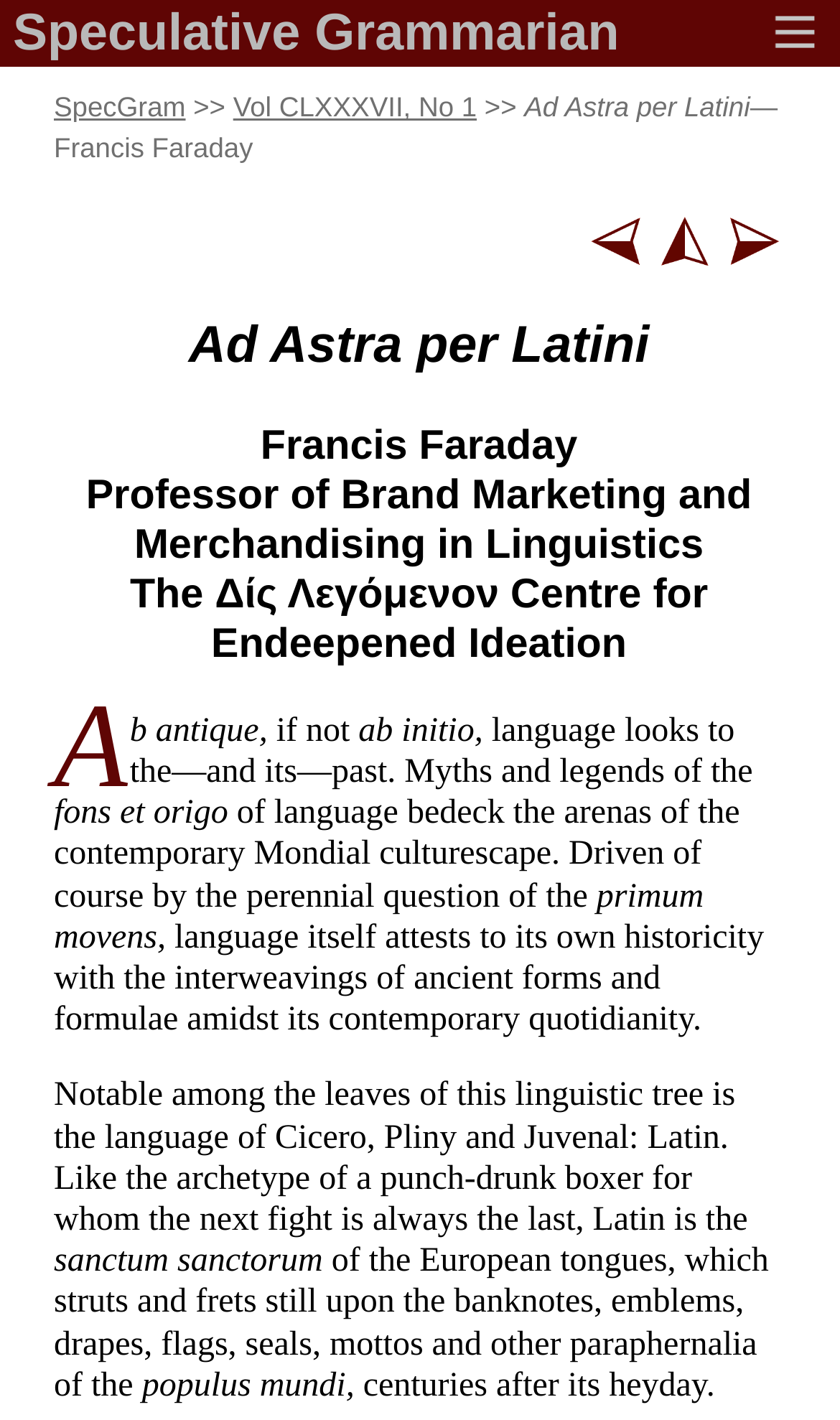What is the name of the professor?
Give a detailed explanation using the information visible in the image.

By examining the webpage, I found a heading element that mentions 'Francis Faraday Professor of Brand Marketing and Merchandising in Linguistics The Δίς Λεγόμενον Centre for Endeepened Ideation'. This suggests that Francis Faraday is a professor.